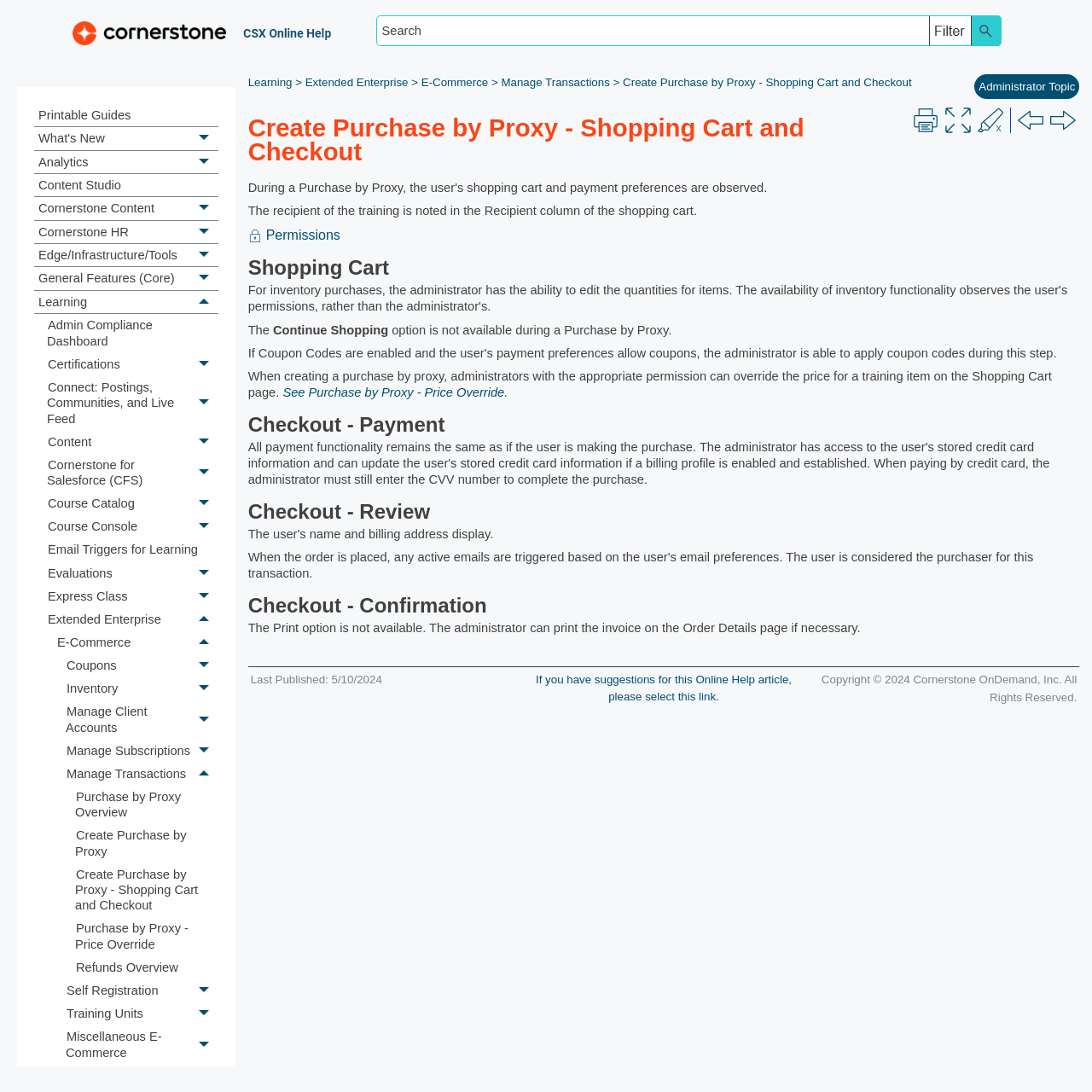Highlight the bounding box coordinates of the element you need to click to perform the following instruction: "Print the current page."

[0.836, 0.098, 0.86, 0.122]